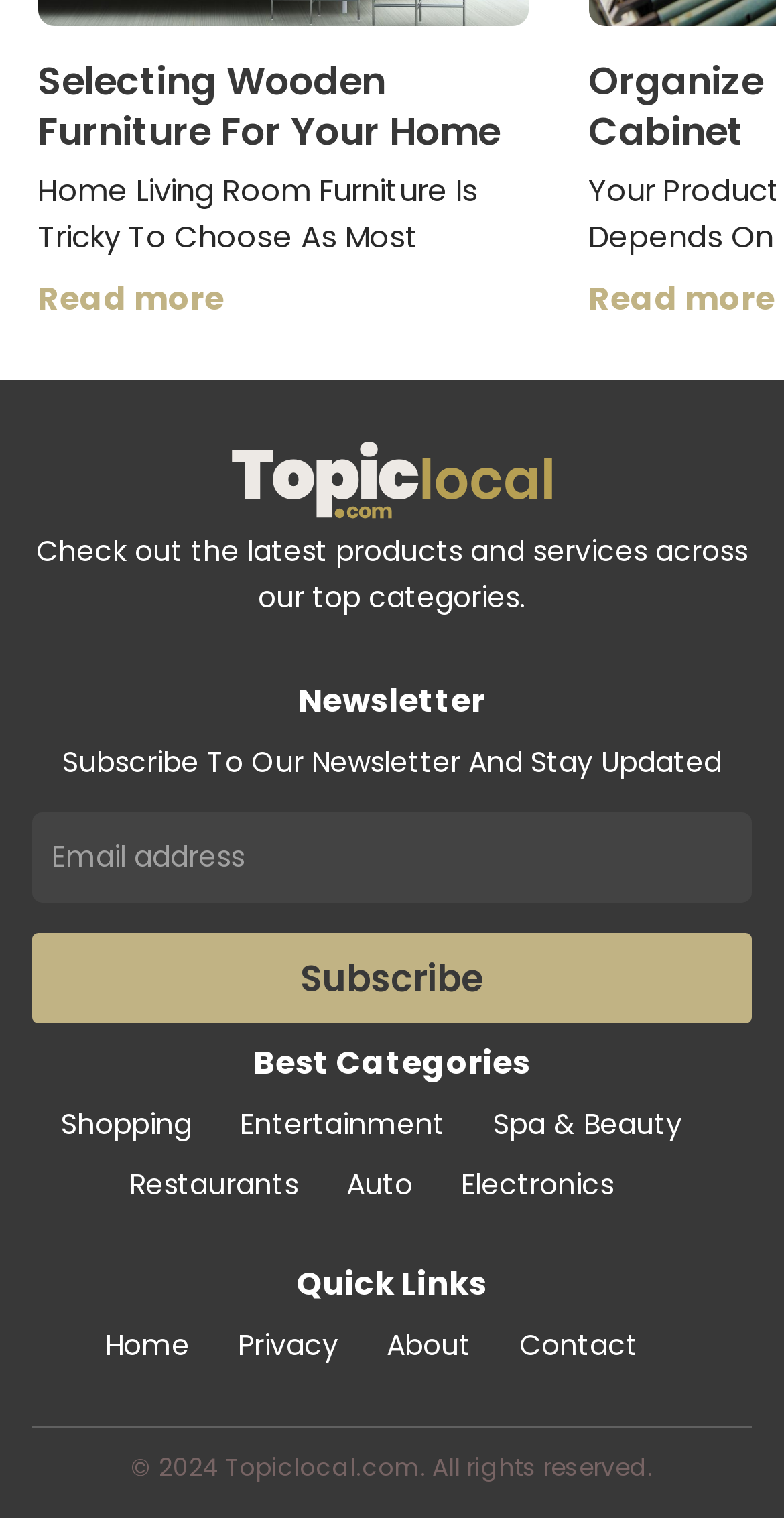Identify the bounding box for the described UI element: "Auto".

[0.442, 0.766, 0.527, 0.793]